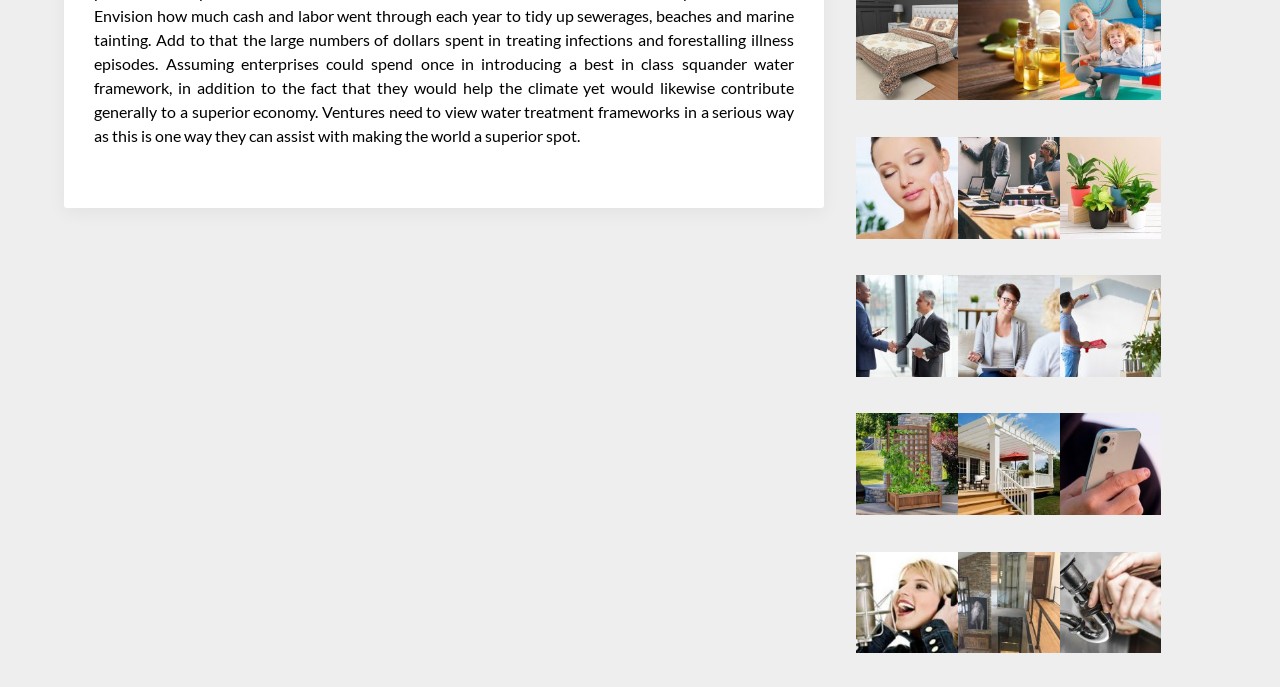How many links are on the webpage?
Please provide a single word or phrase as the answer based on the screenshot.

20